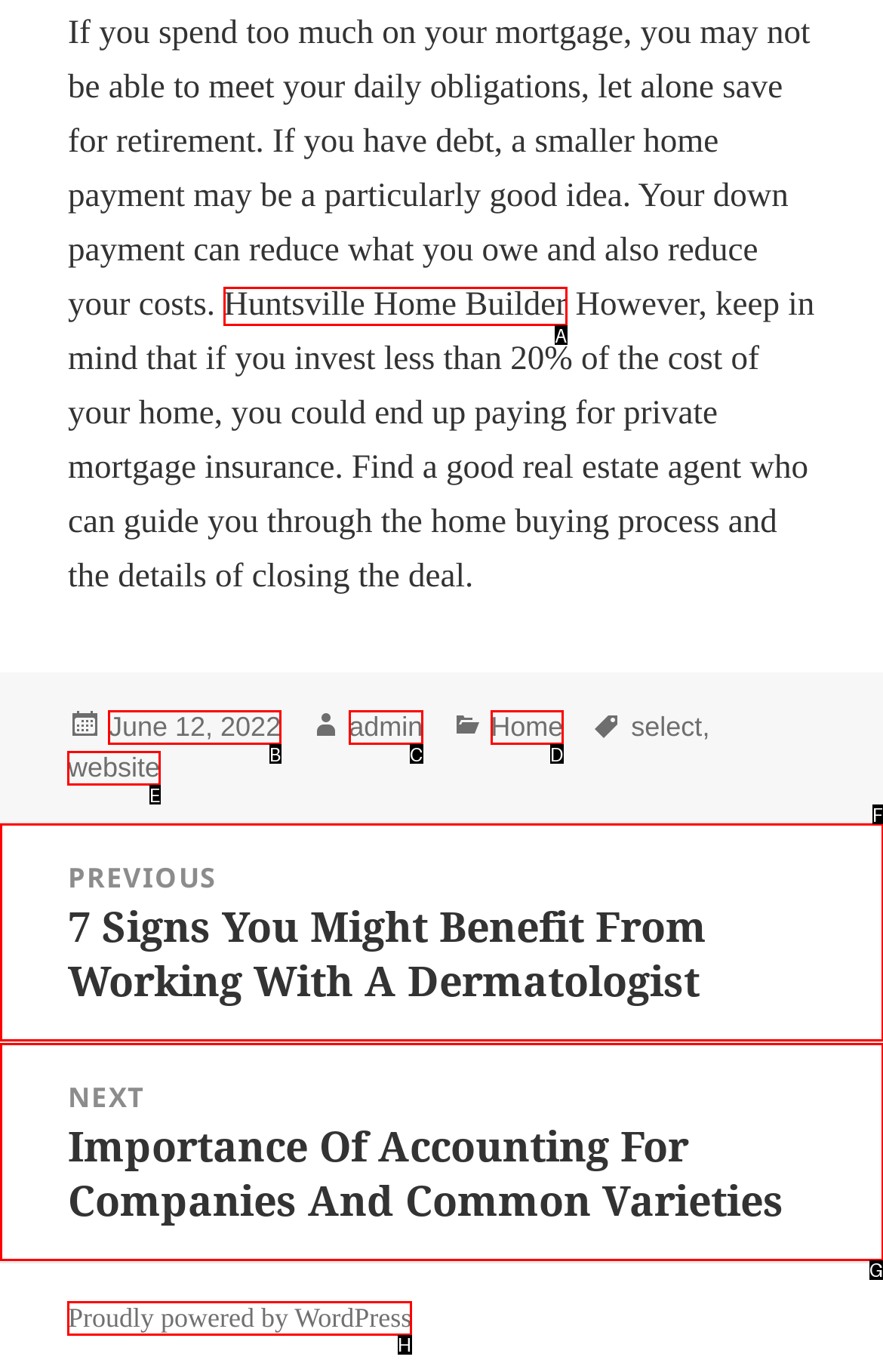Choose the letter that best represents the description: Proudly powered by WordPress. Answer with the letter of the selected choice directly.

H